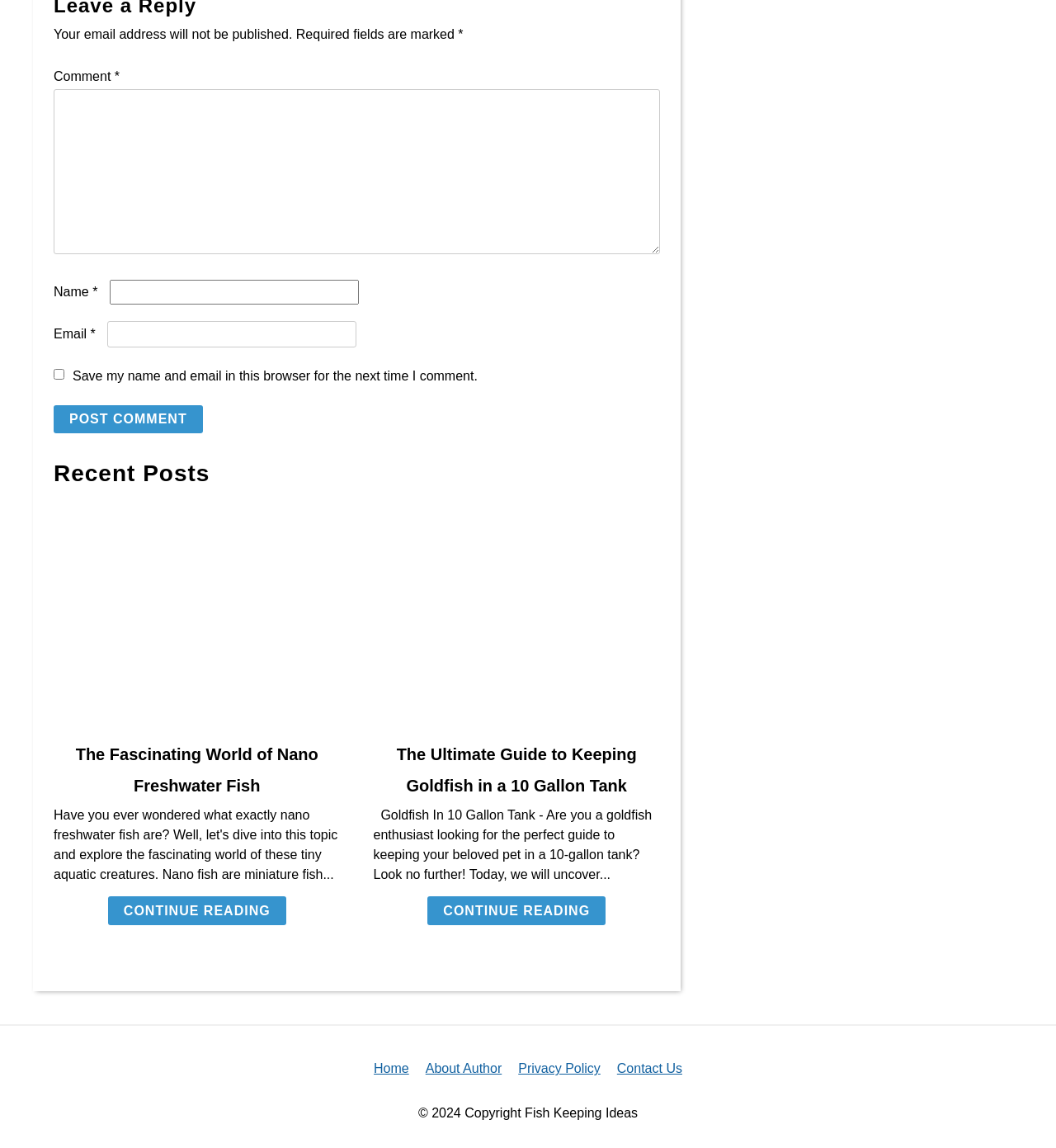Please provide a one-word or short phrase answer to the question:
What is the copyright year?

2024